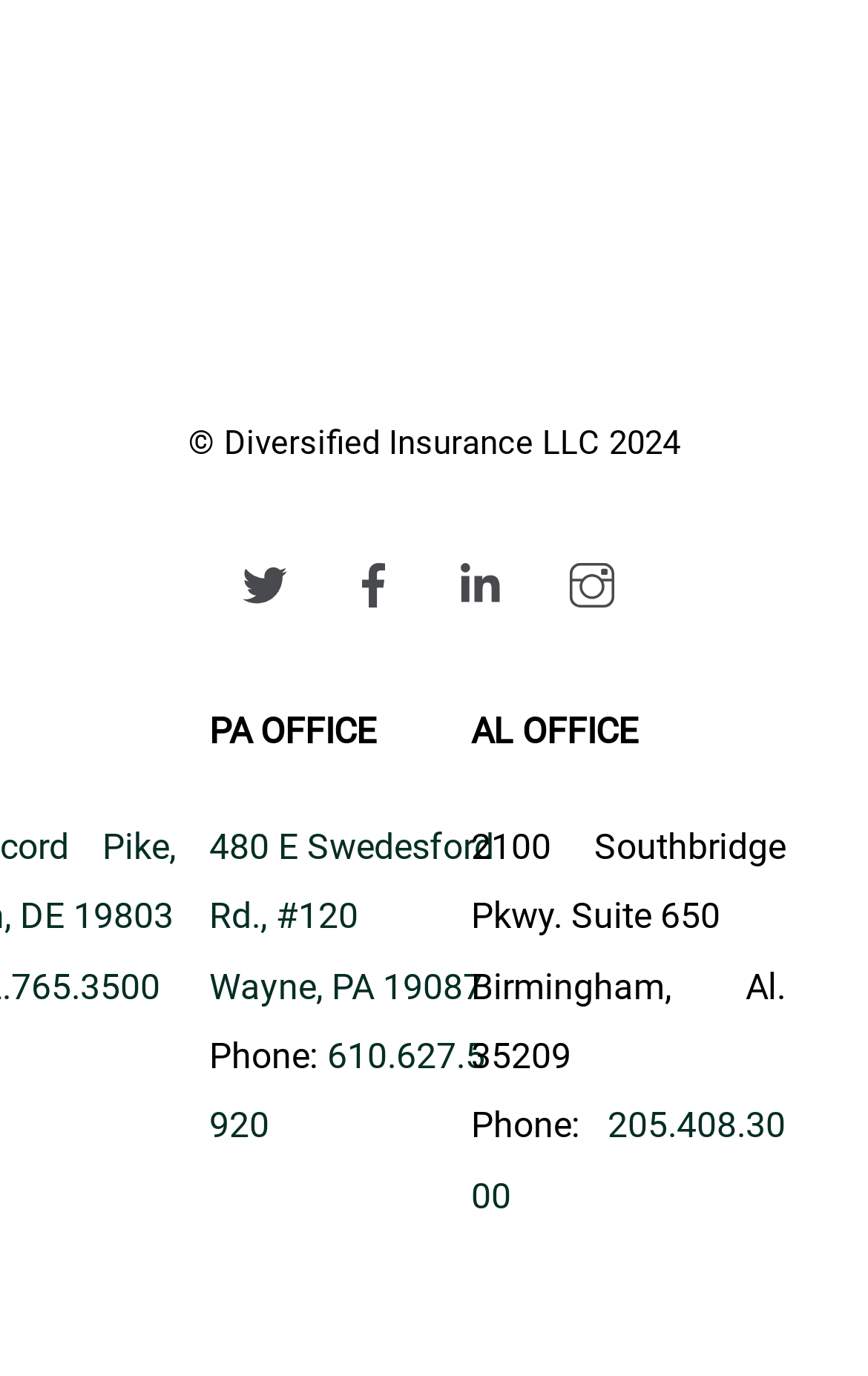Provide the bounding box coordinates of the HTML element described by the text: "aria-label="twitter"". The coordinates should be in the format [left, top, right, bottom] with values between 0 and 1.

[0.254, 0.406, 0.356, 0.438]